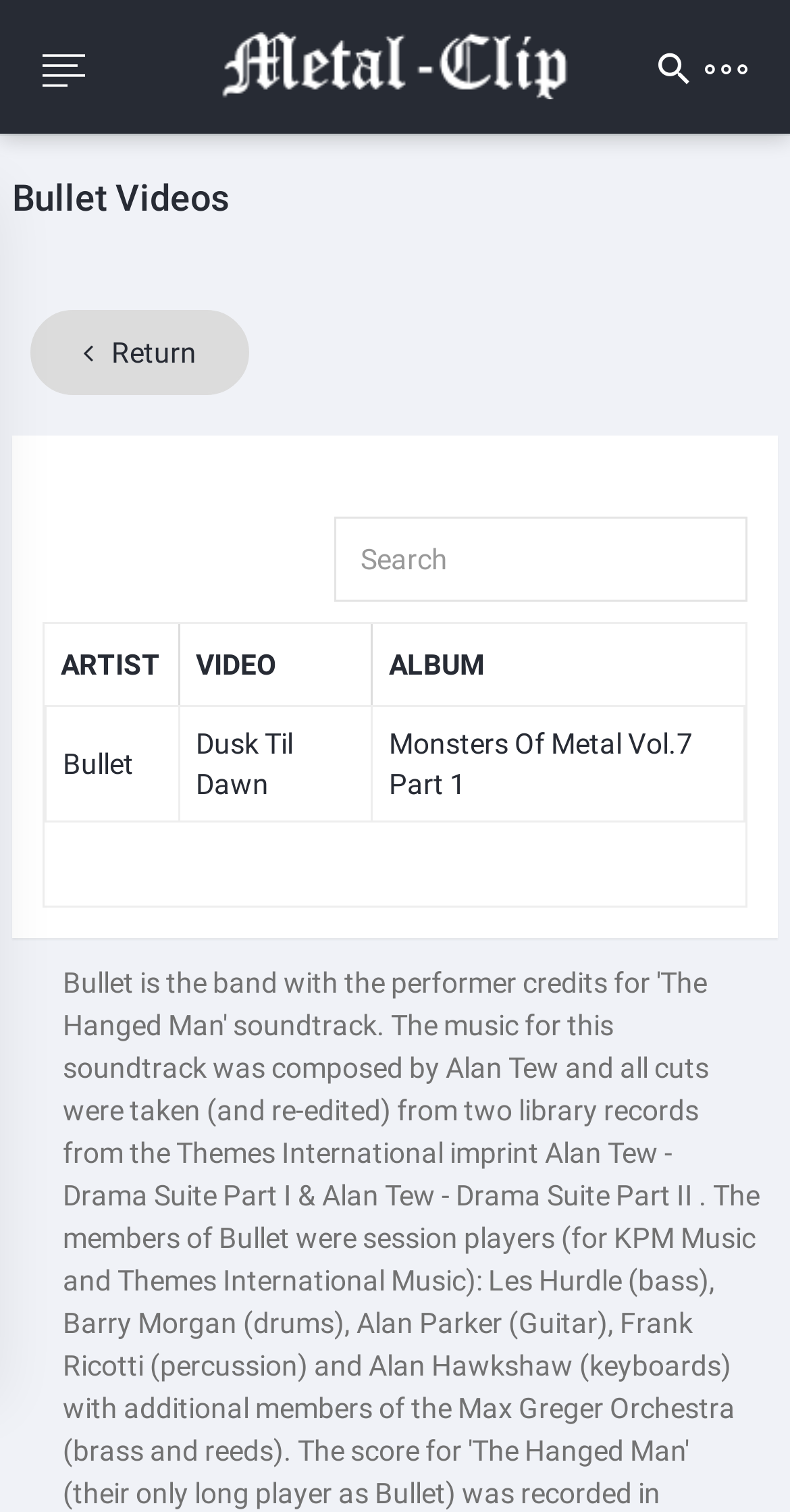Specify the bounding box coordinates of the area that needs to be clicked to achieve the following instruction: "Search for music videos".

[0.423, 0.342, 0.946, 0.398]